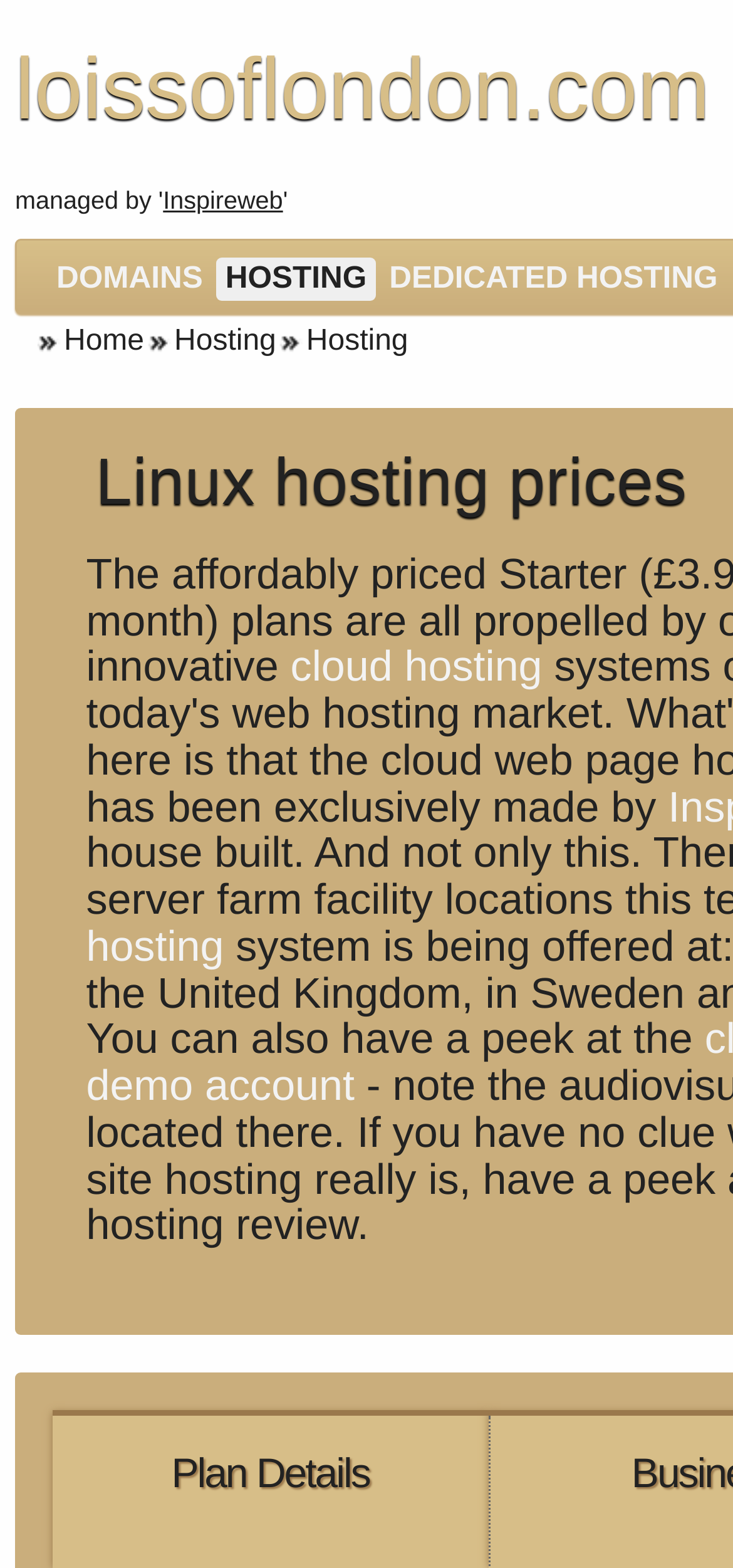What is the position of the 'Home' link relative to the 'Hosting' link?
Give a detailed and exhaustive answer to the question.

By comparing the y1 and y2 coordinates of the bounding boxes, I found that the 'Home' link with a bounding box coordinate of [0.046, 0.207, 0.197, 0.228] is above the 'Hosting' link with a bounding box coordinate of [0.197, 0.207, 0.377, 0.228].